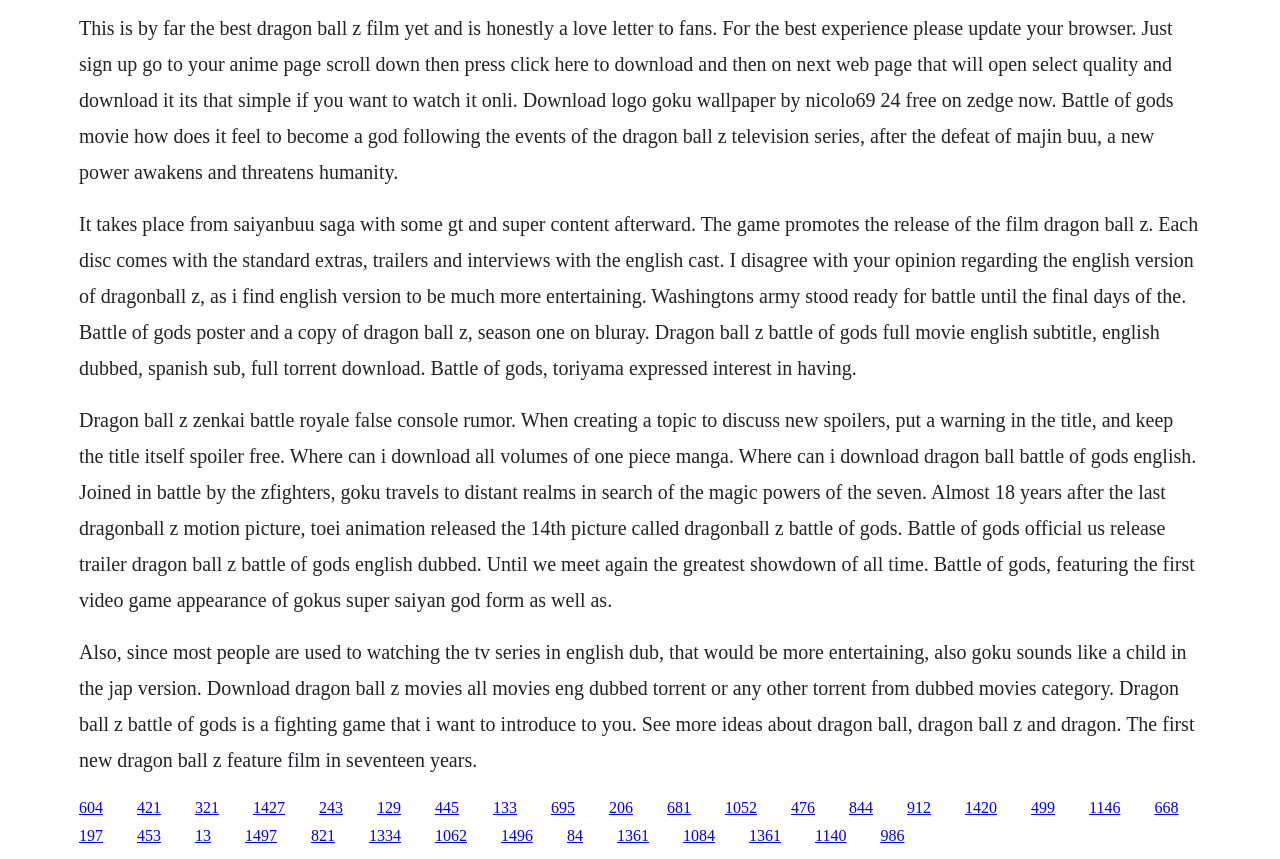Please determine the bounding box of the UI element that matches this description: 1496. The coordinates should be given as (top-left x, top-left y, bottom-right x, bottom-right y), with all values between 0 and 1.

[0.391, 0.963, 0.416, 0.983]